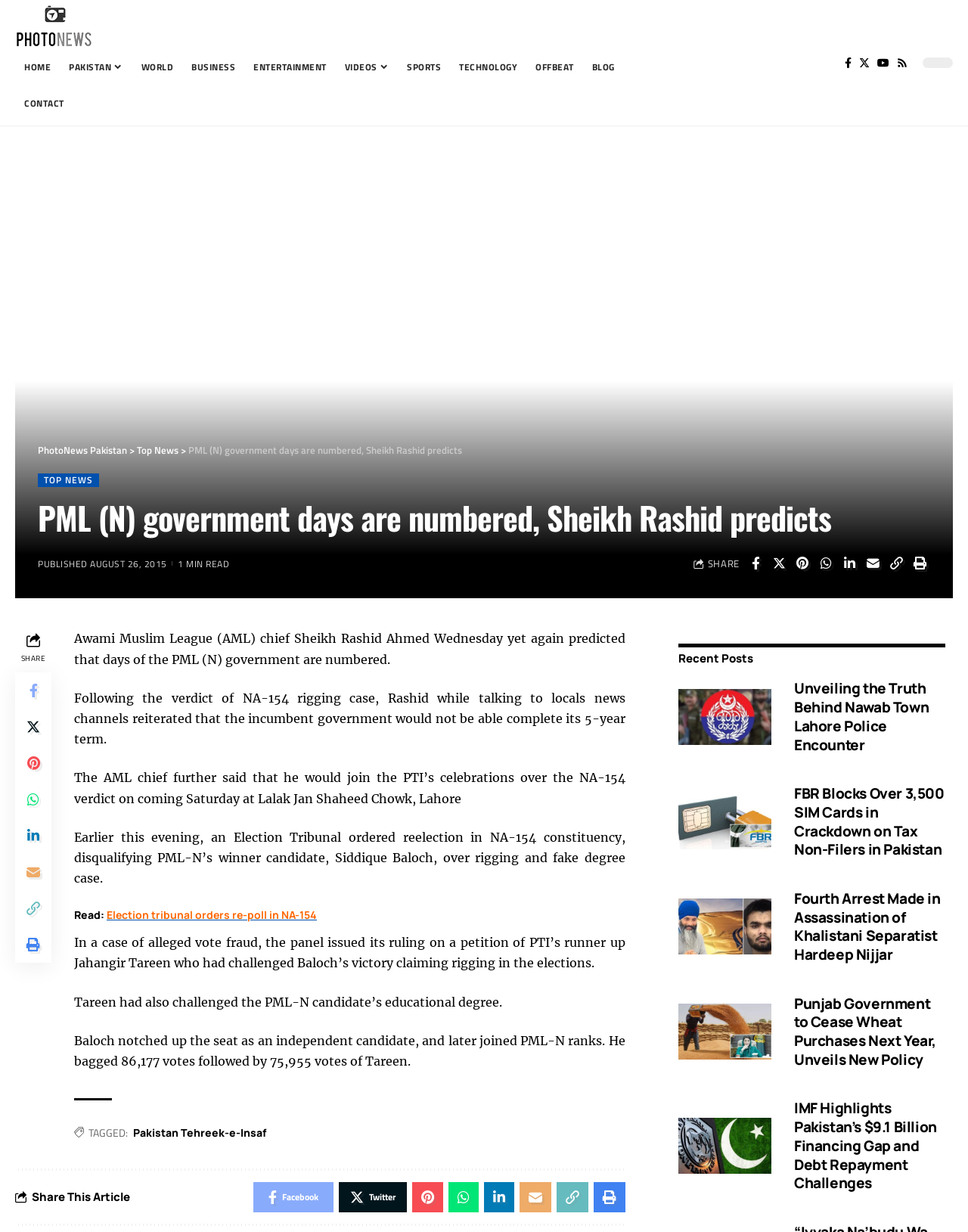Identify the bounding box coordinates of the element to click to follow this instruction: 'Click the HOME link'. Ensure the coordinates are four float values between 0 and 1, provided as [left, top, right, bottom].

[0.016, 0.04, 0.062, 0.069]